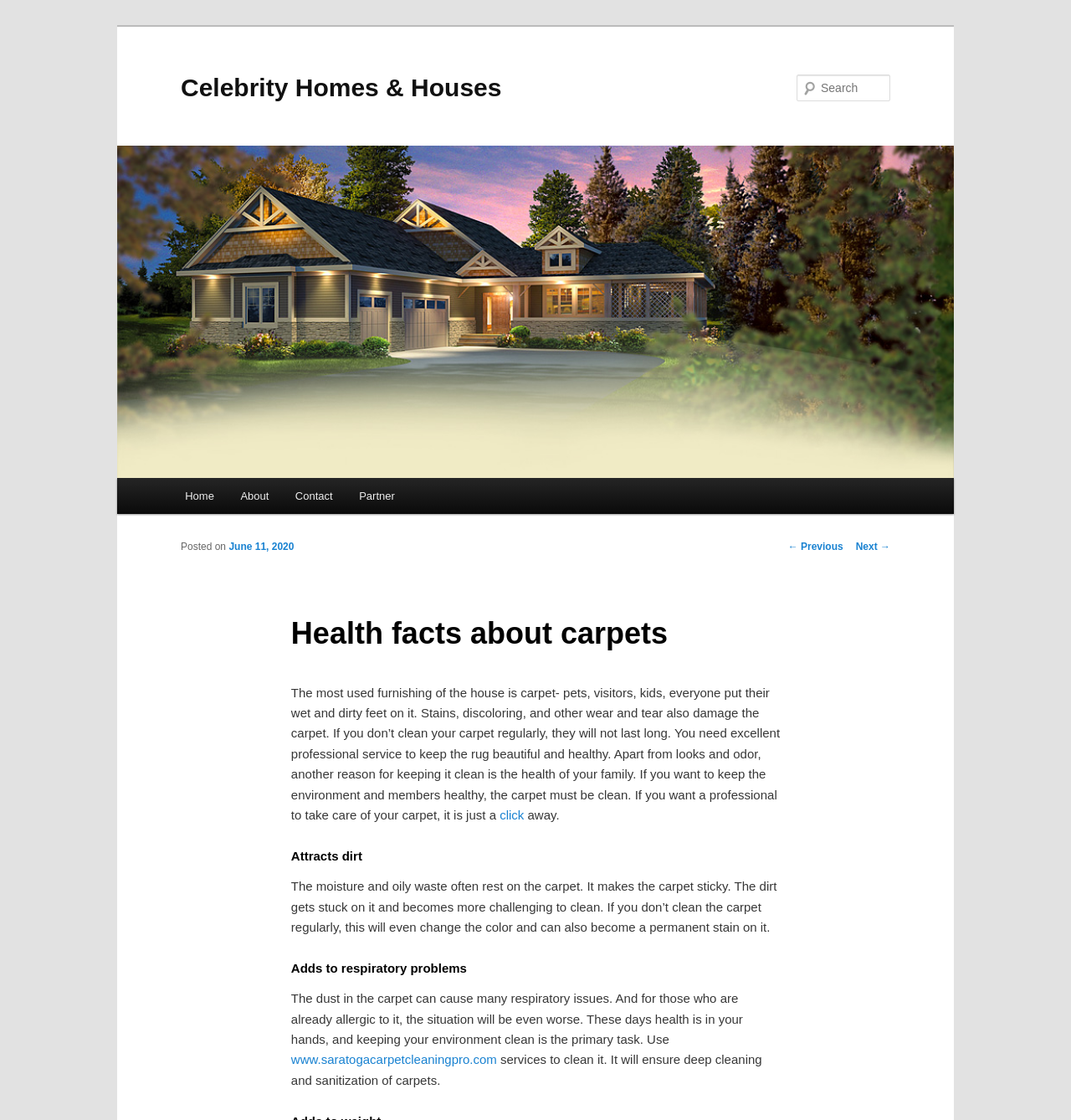Determine the bounding box coordinates for the clickable element required to fulfill the instruction: "Go to Home page". Provide the coordinates as four float numbers between 0 and 1, i.e., [left, top, right, bottom].

[0.16, 0.427, 0.212, 0.459]